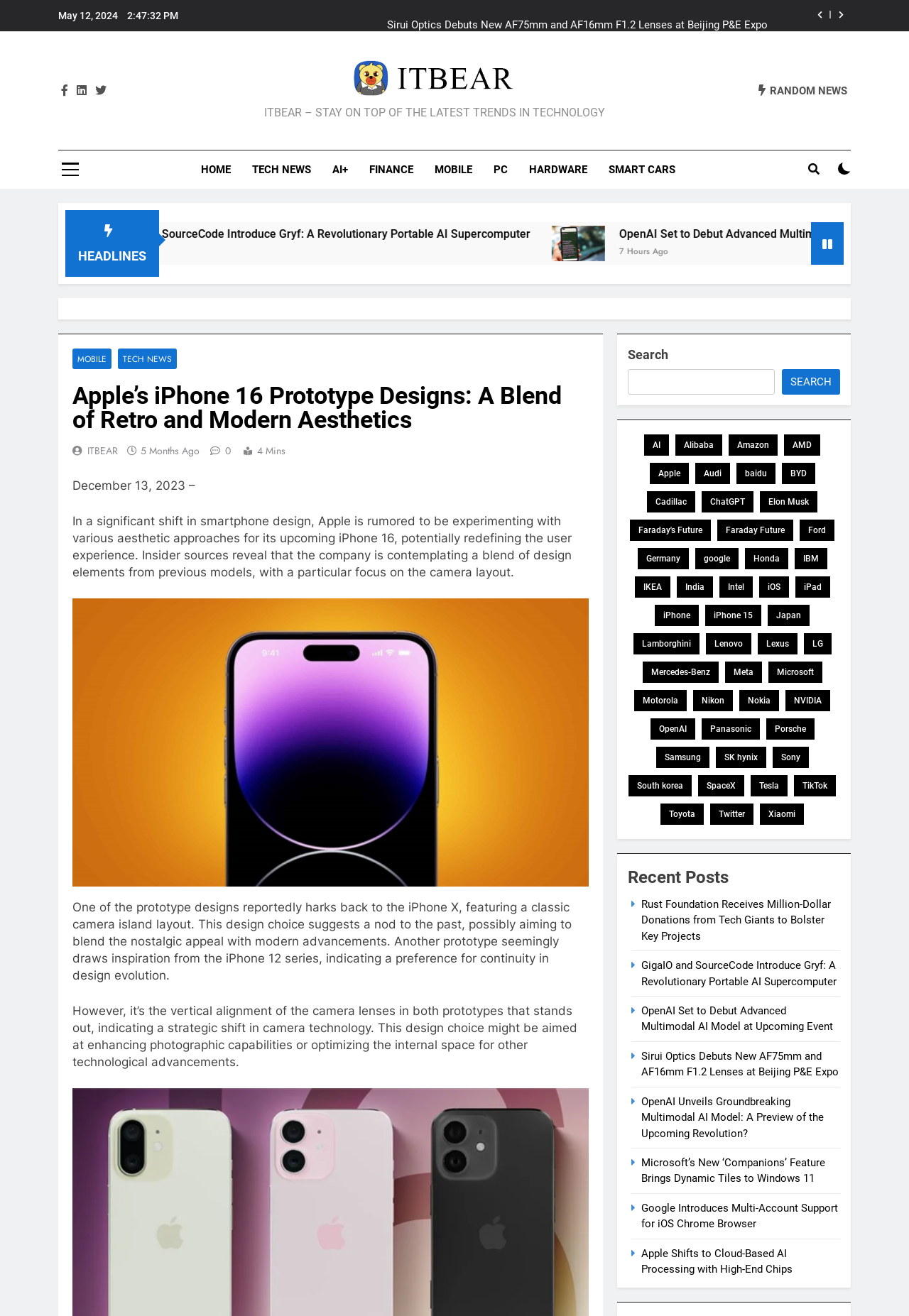Bounding box coordinates must be specified in the format (top-left x, top-left y, bottom-right x, bottom-right y). All values should be floating point numbers between 0 and 1. What are the bounding box coordinates of the UI element described as: parent_node: SEARCH name="s"

[0.691, 0.28, 0.852, 0.3]